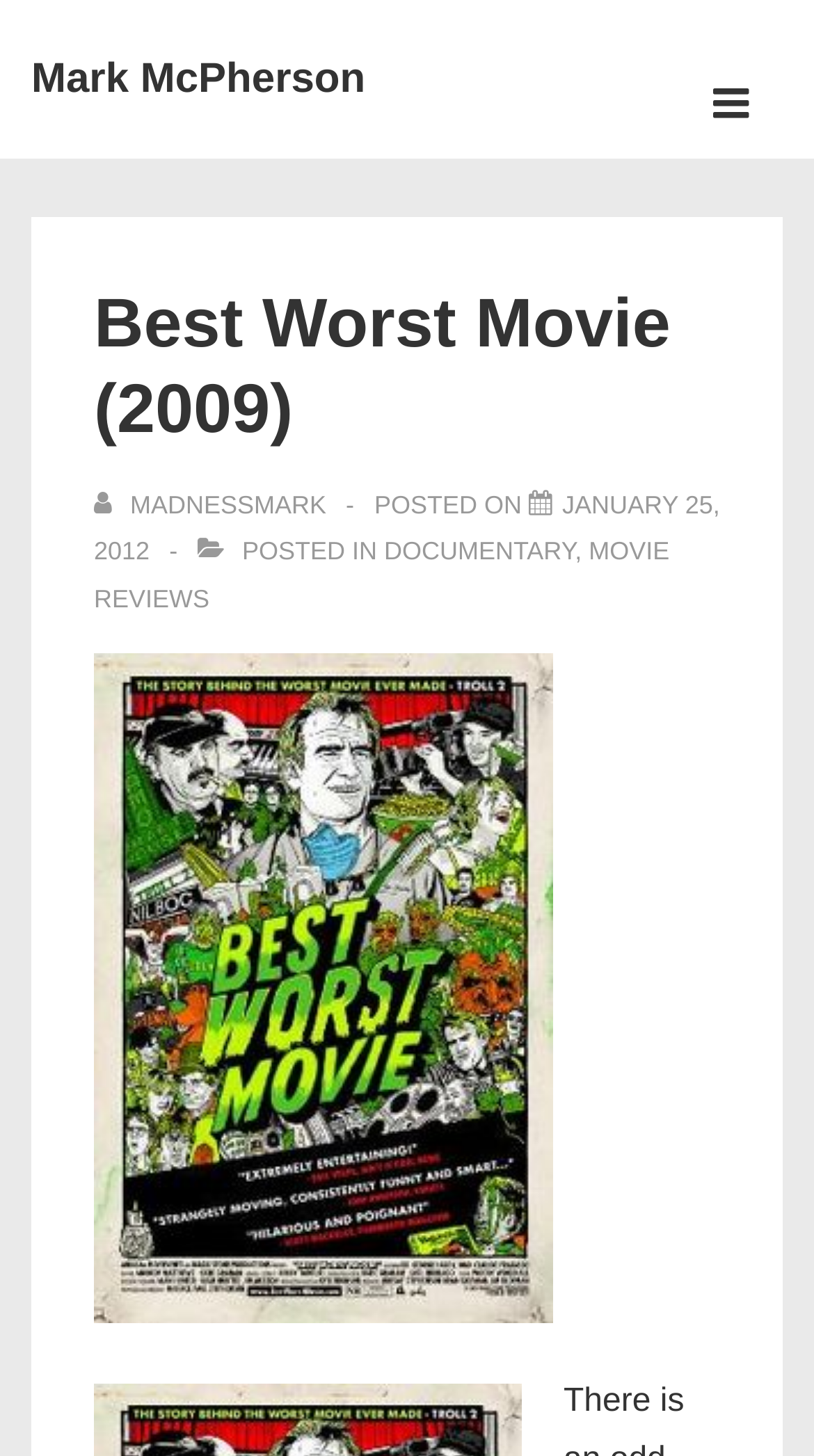What is the title of the movie being reviewed?
Provide a fully detailed and comprehensive answer to the question.

The answer can be found by looking at the heading element with the text 'Best Worst Movie (2009)', which suggests that the movie being reviewed is Best Worst Movie (2009).